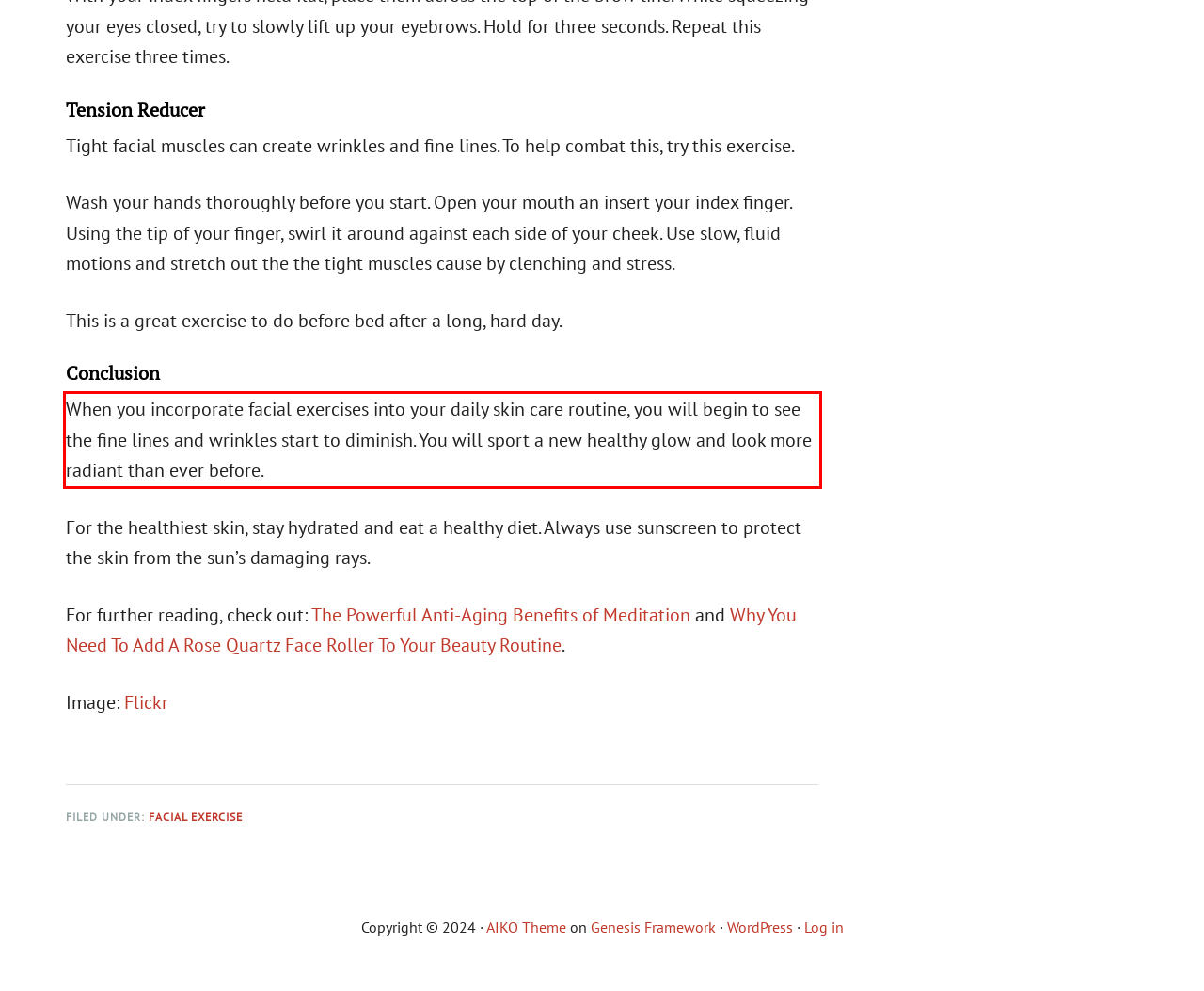Within the screenshot of the webpage, there is a red rectangle. Please recognize and generate the text content inside this red bounding box.

When you incorporate facial exercises into your daily skin care routine, you will begin to see the fine lines and wrinkles start to diminish. You will sport a new healthy glow and look more radiant than ever before.